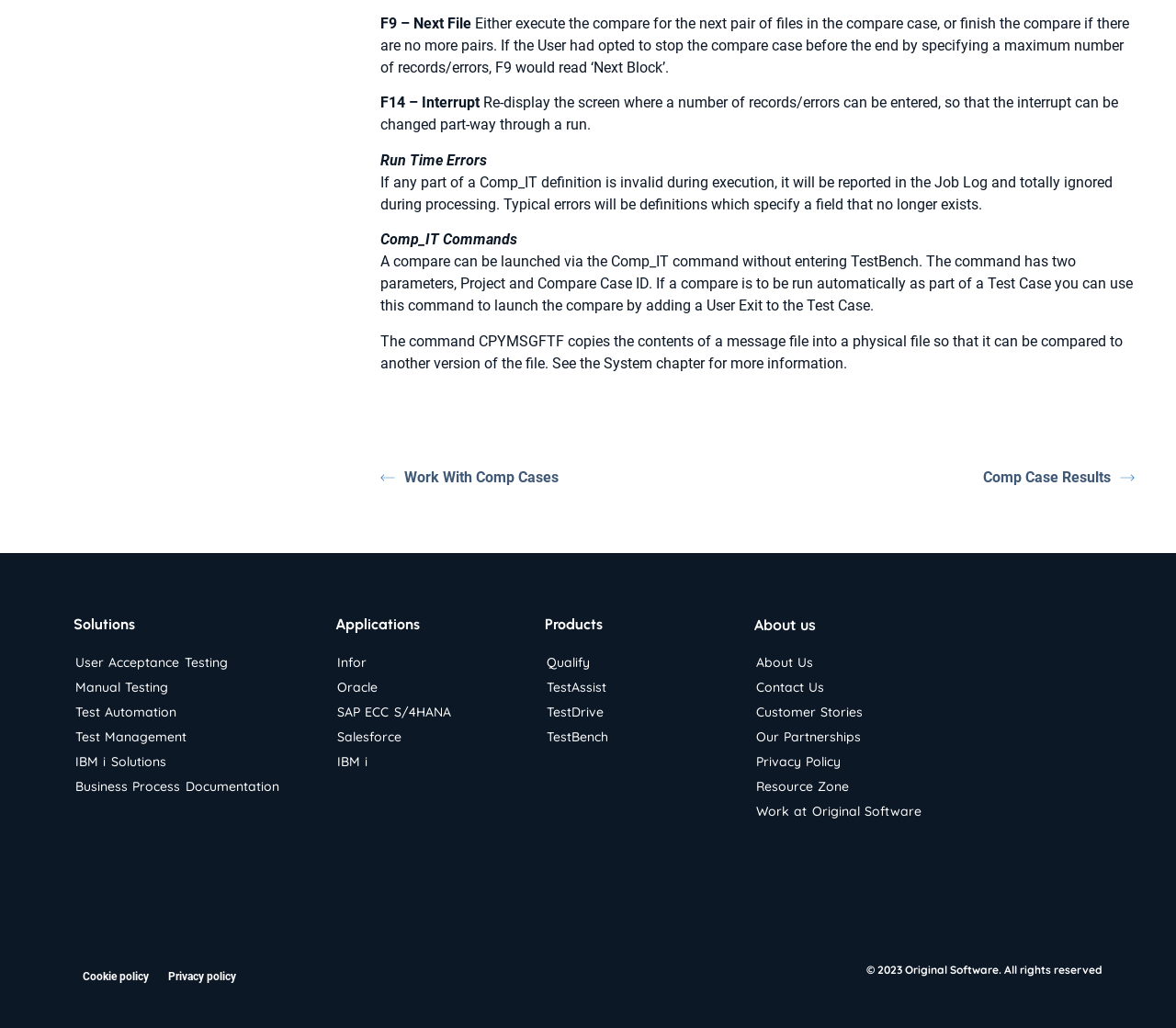Please give a succinct answer to the question in one word or phrase:
How many products are listed?

4